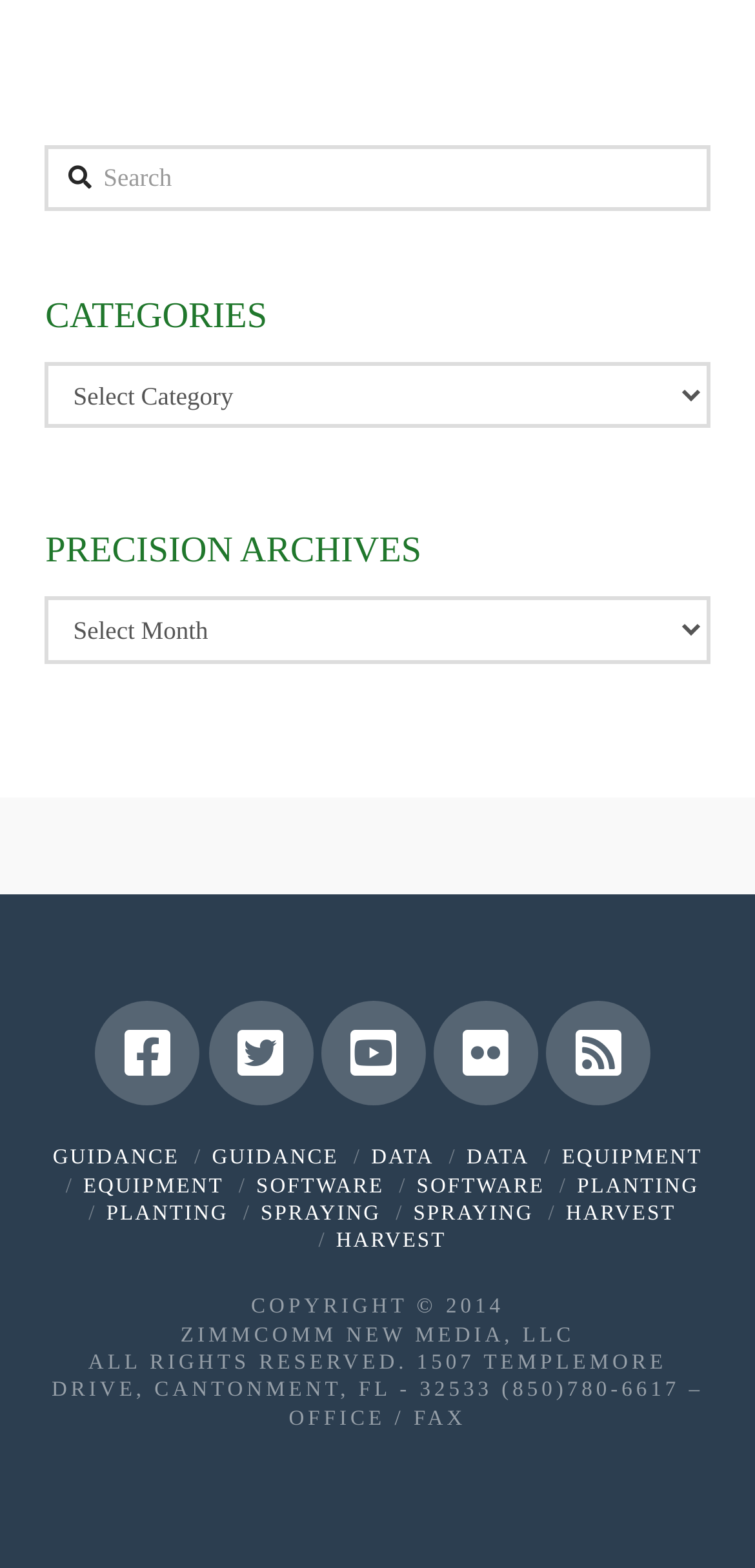Could you determine the bounding box coordinates of the clickable element to complete the instruction: "Visit Facebook"? Provide the coordinates as four float numbers between 0 and 1, i.e., [left, top, right, bottom].

[0.126, 0.639, 0.265, 0.705]